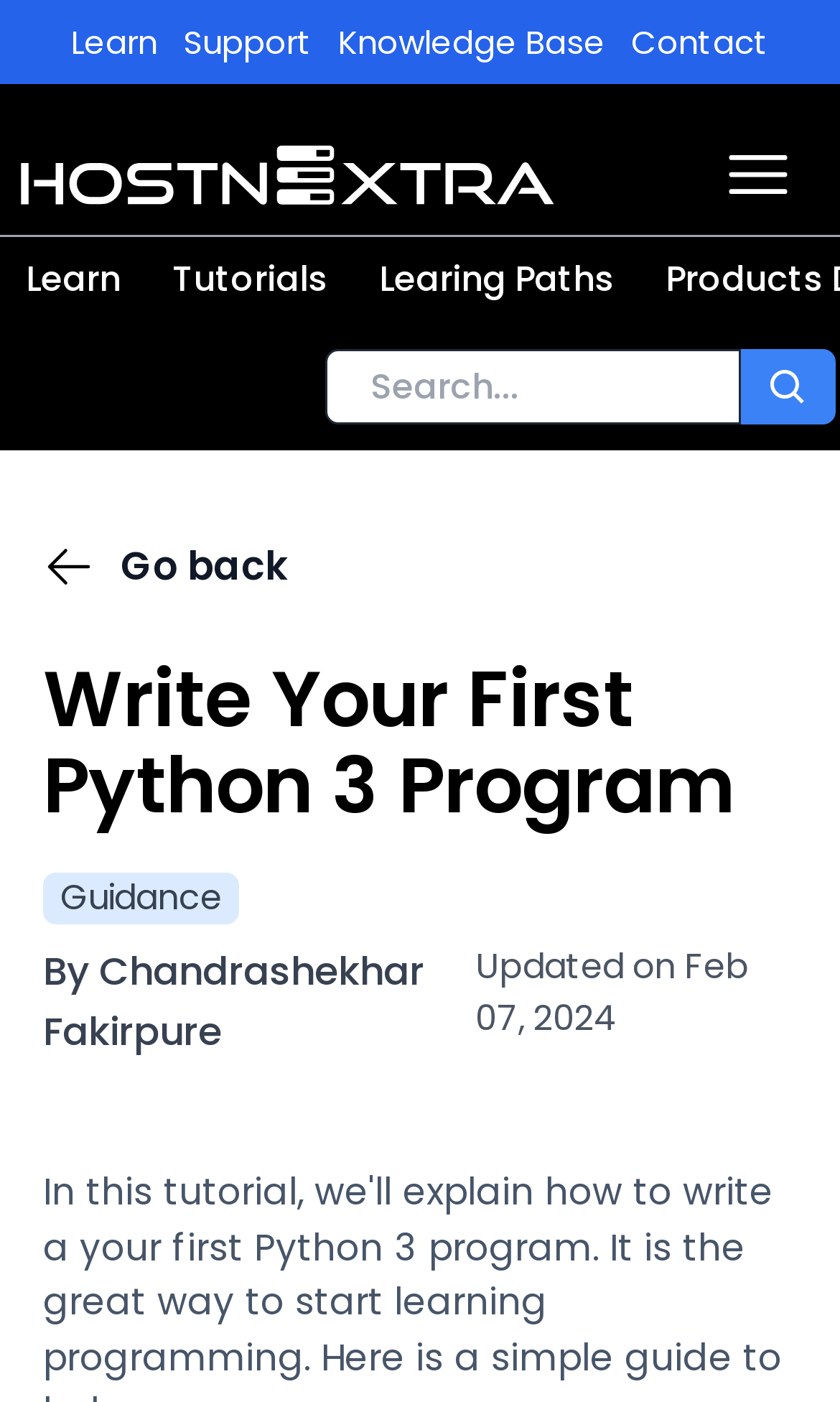What is the topic of the tutorial?
Please describe in detail the information shown in the image to answer the question.

I determined the topic of the tutorial by looking at the main heading, 'Write Your First Python 3 Program', which suggests that the tutorial is about learning Python 3 programming.